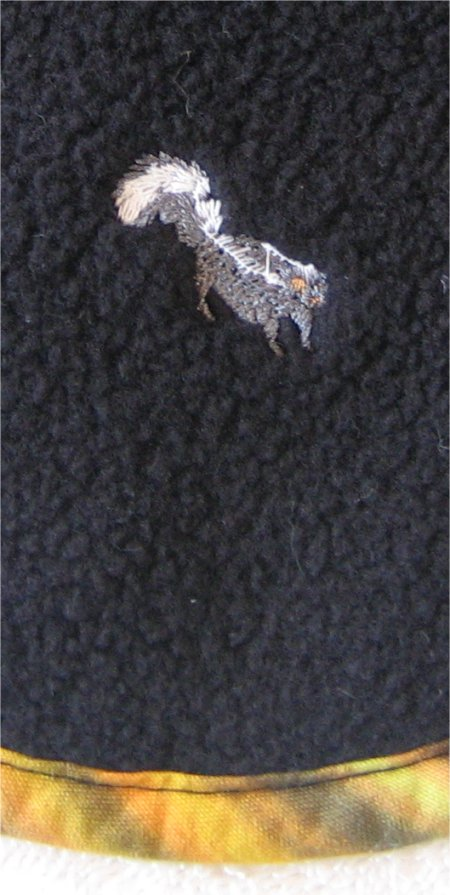What type of animal is embroidered on the fleece?
Answer the question with a detailed explanation, including all necessary information.

The caption describes the embroidered design as a 'small animal' and specifically mentions that it is a 'fox', showcasing intricate details such as a bushy tail and distinctive facial features.